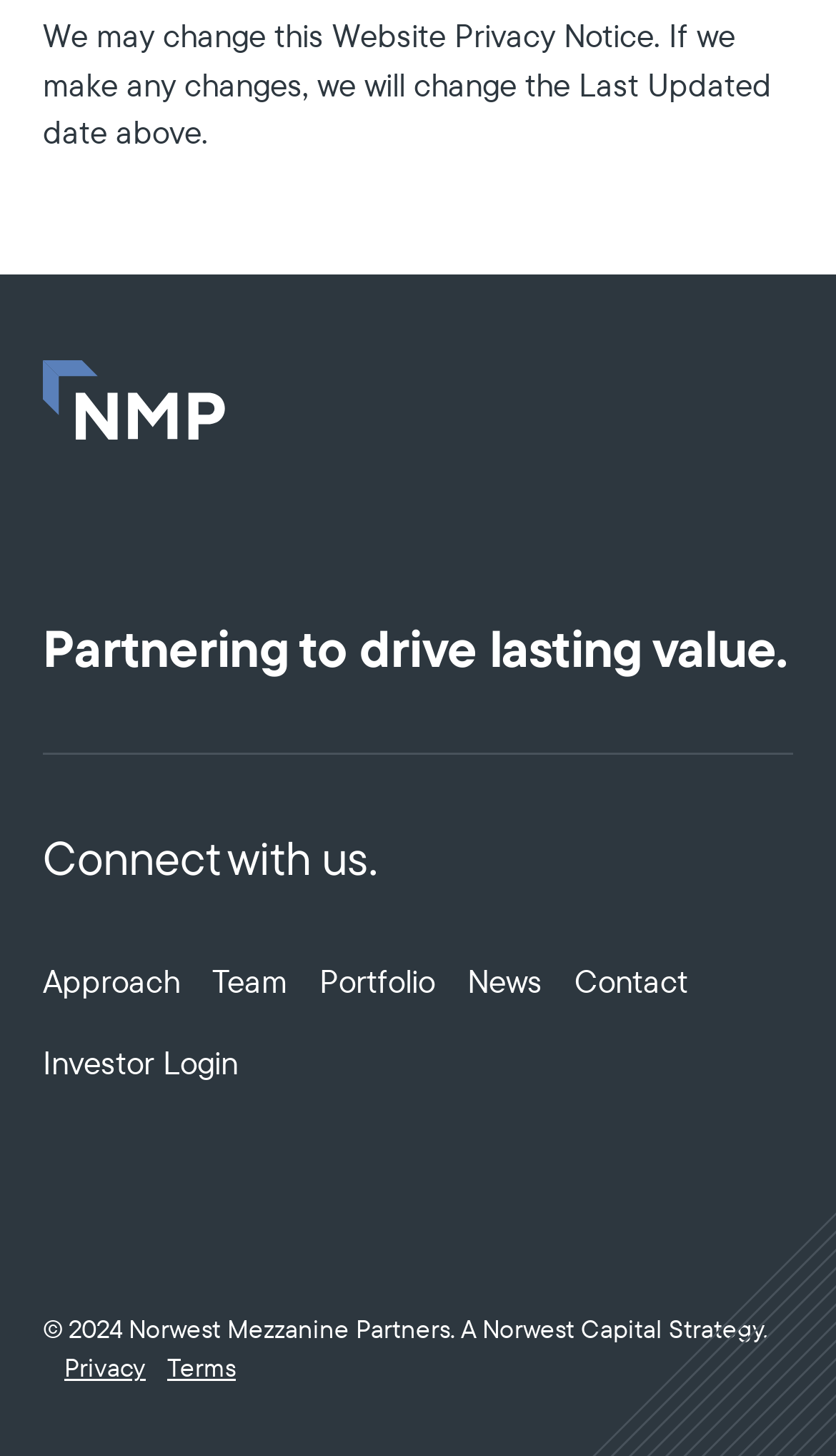Extract the bounding box for the UI element that matches this description: "Investor Login".

[0.051, 0.716, 0.285, 0.744]